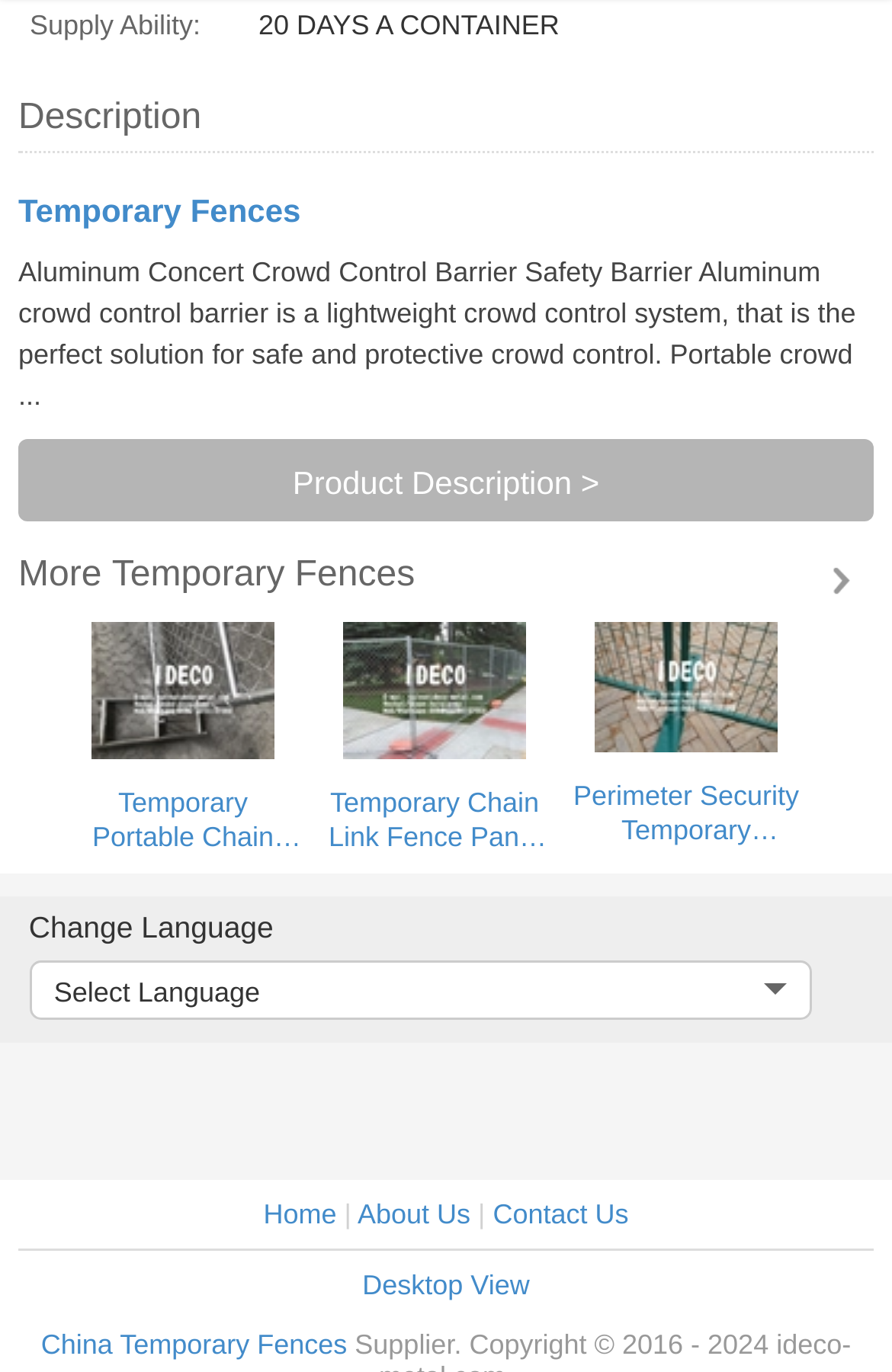Please give the bounding box coordinates of the area that should be clicked to fulfill the following instruction: "View Product Description". The coordinates should be in the format of four float numbers from 0 to 1, i.e., [left, top, right, bottom].

[0.021, 0.32, 0.979, 0.38]